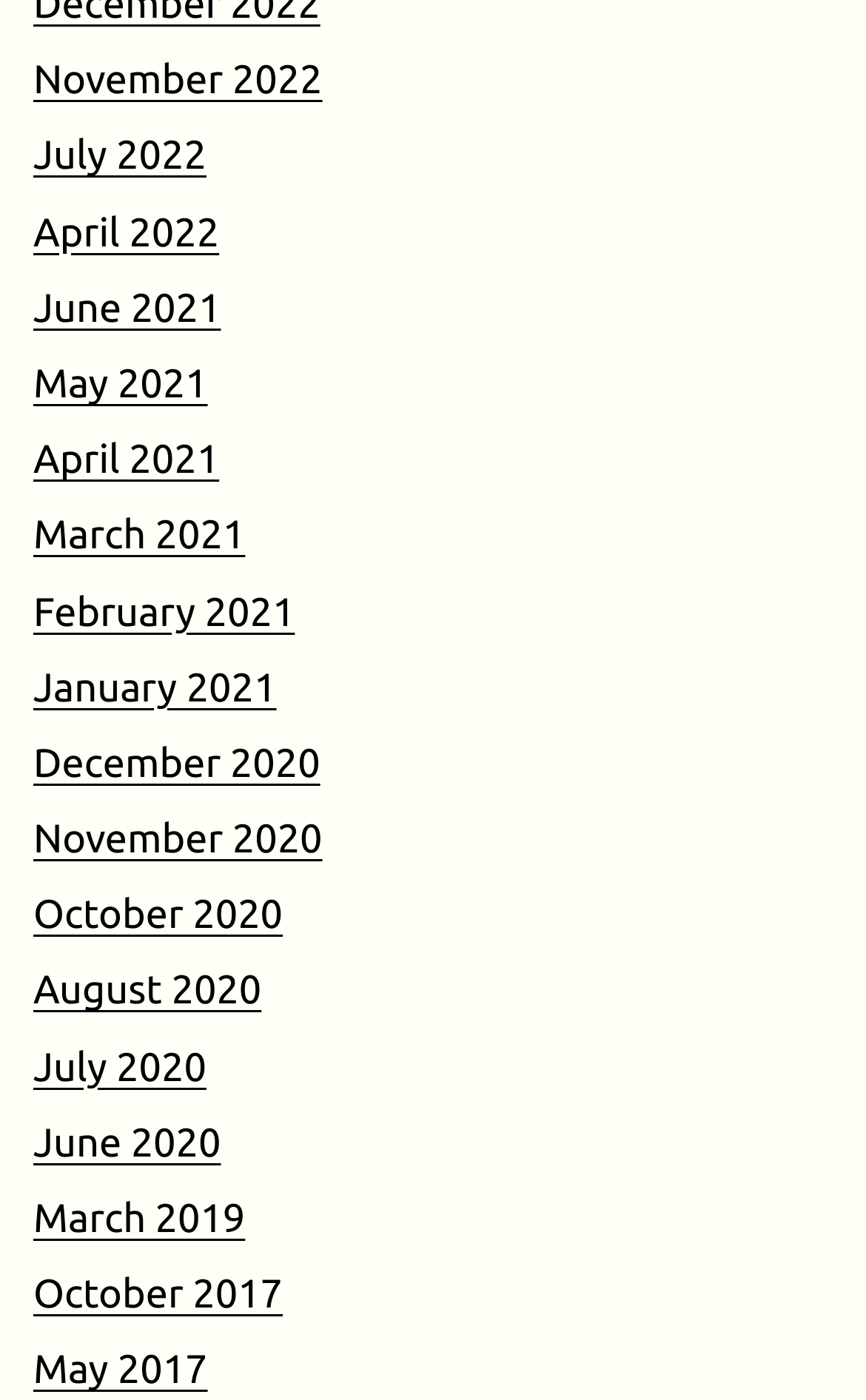Please determine the bounding box coordinates of the element's region to click for the following instruction: "view June 2020".

[0.038, 0.801, 0.255, 0.832]